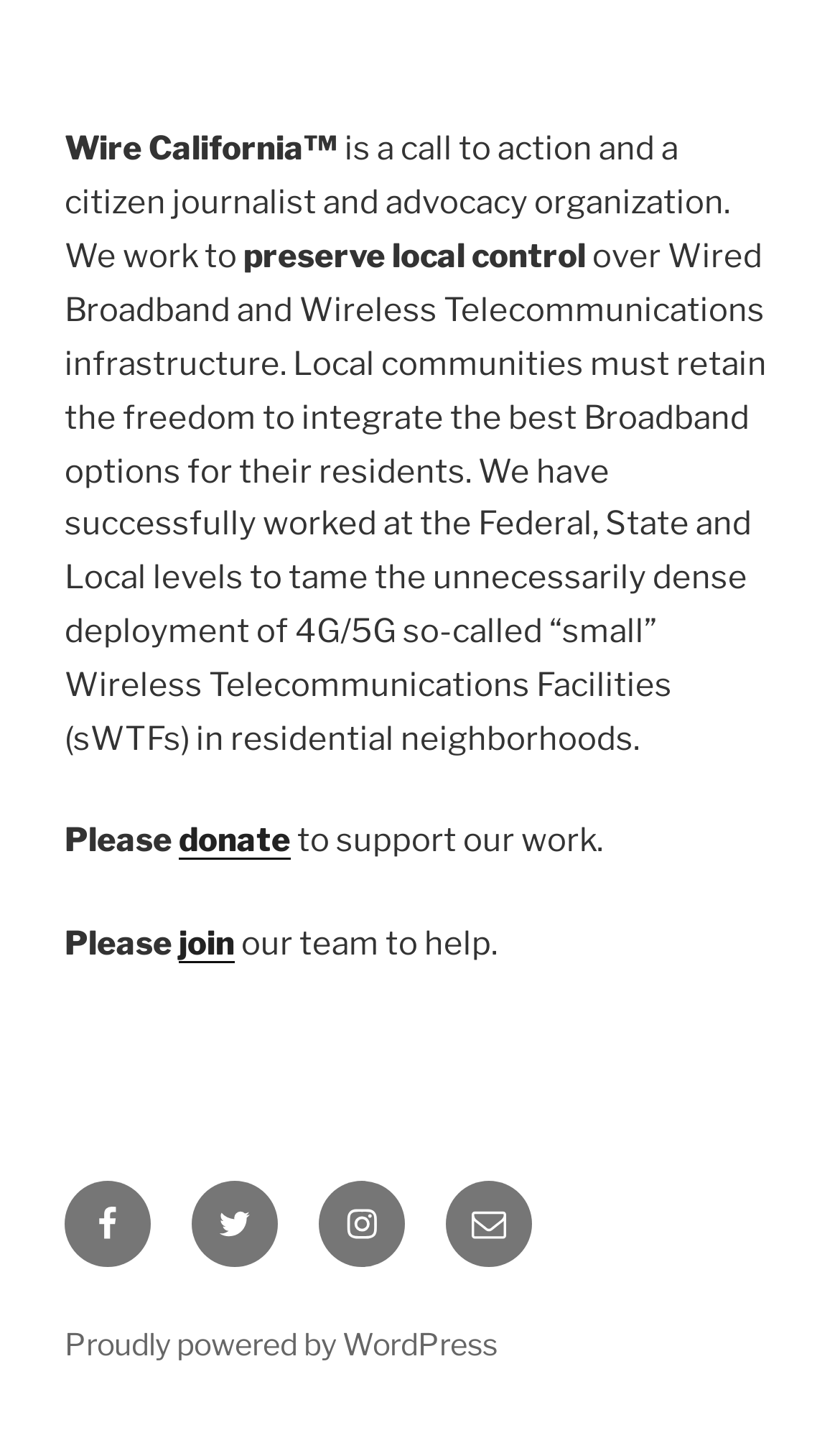Please study the image and answer the question comprehensively:
What is the name of the organization?

The name of the organization is mentioned in the first static text element, which reads 'Wire California™'.